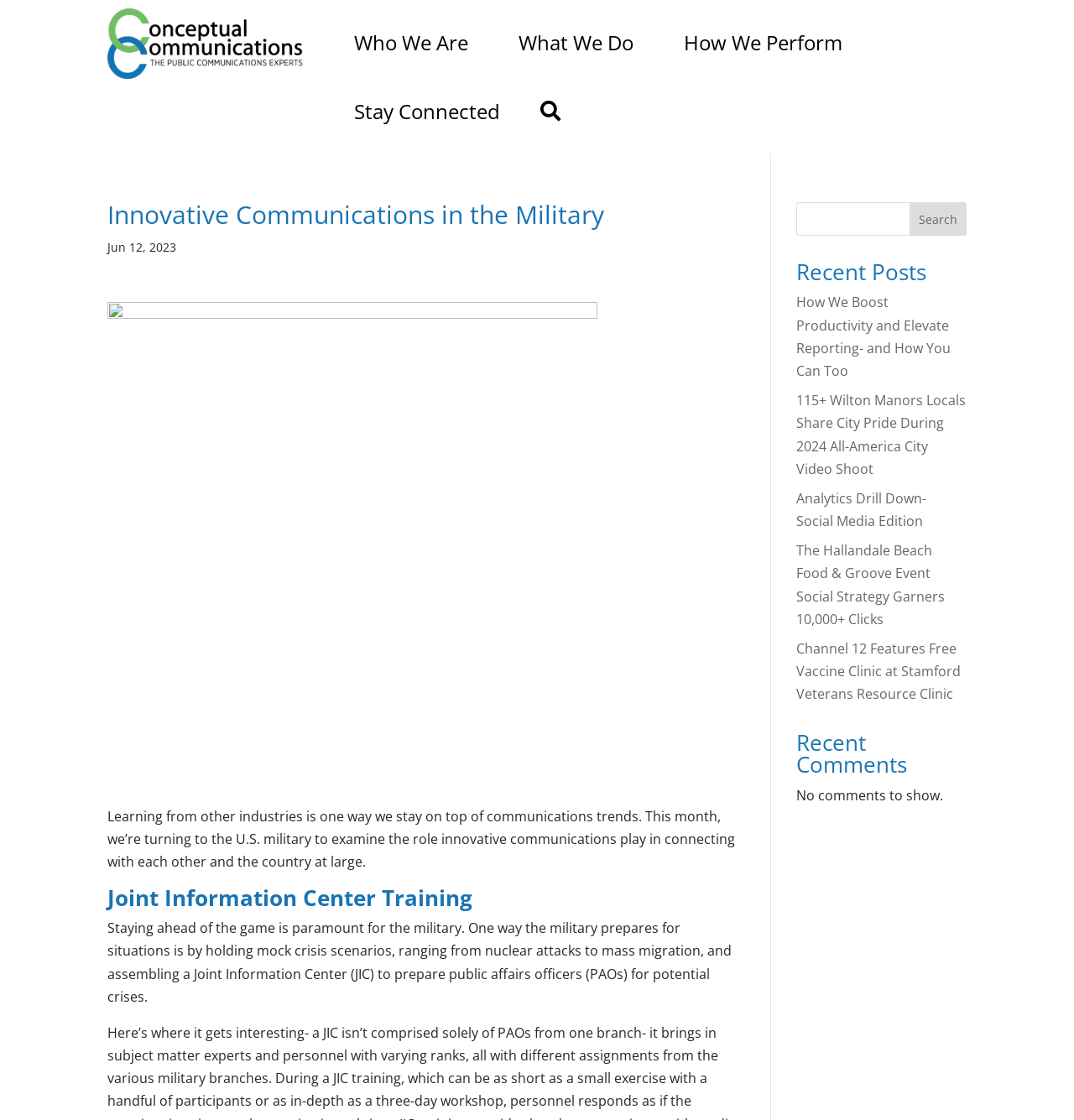Determine the bounding box coordinates for the area that should be clicked to carry out the following instruction: "Read the Recent Posts".

[0.741, 0.233, 0.9, 0.26]